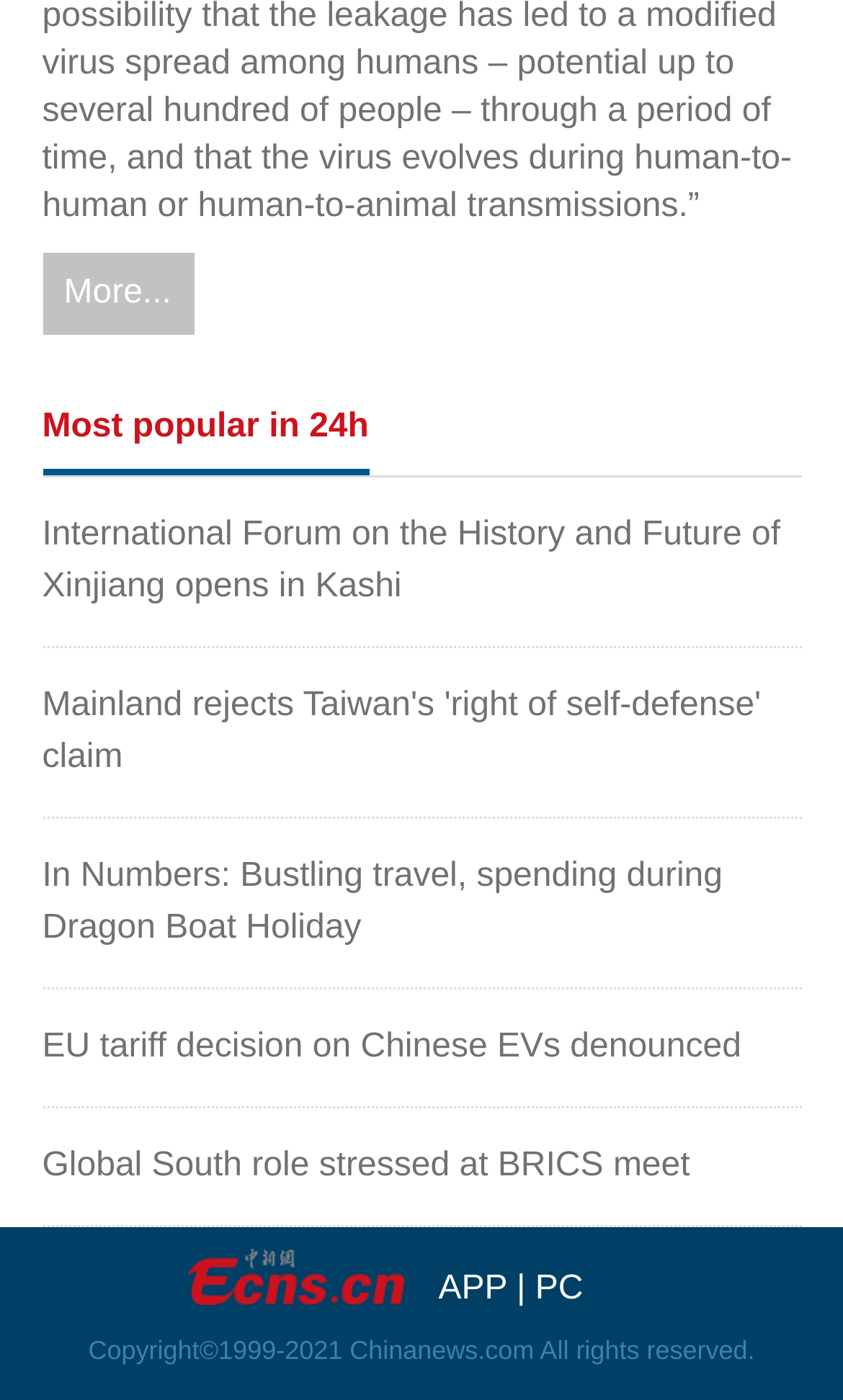What are the platform options for the website?
Look at the image and provide a short answer using one word or a phrase.

APP, PC